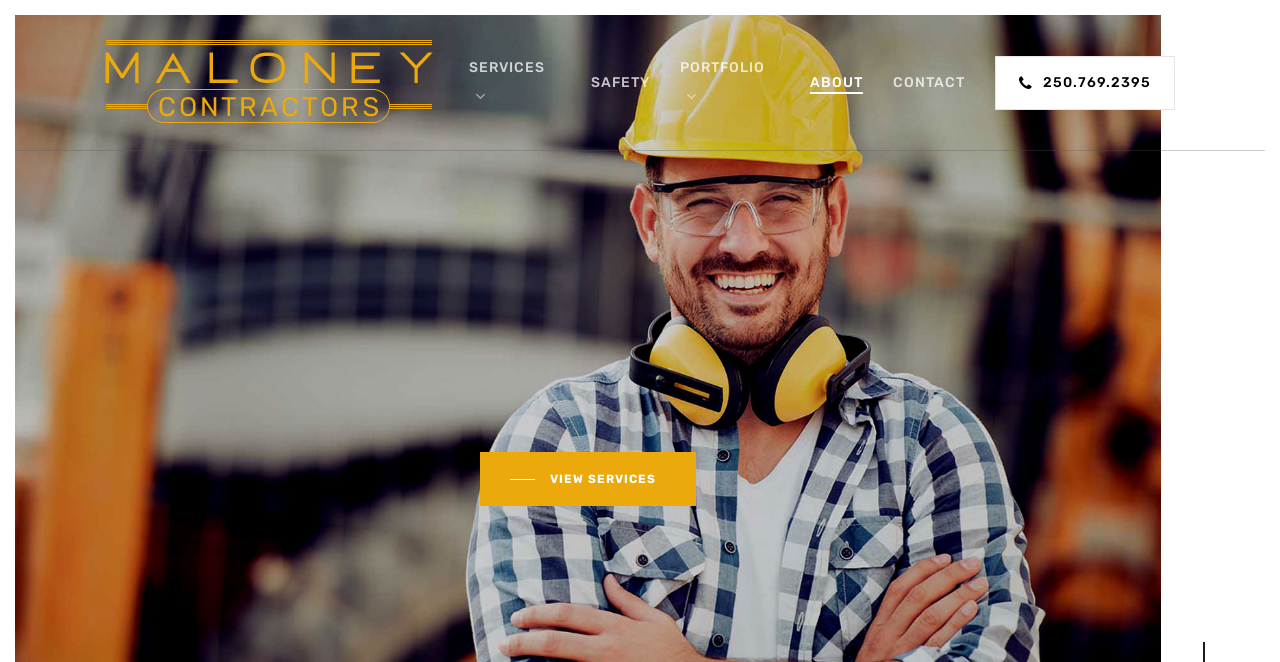Locate the bounding box of the UI element defined by this description: "View Services". The coordinates should be given as four float numbers between 0 and 1, formatted as [left, top, right, bottom].

[0.398, 0.697, 0.52, 0.749]